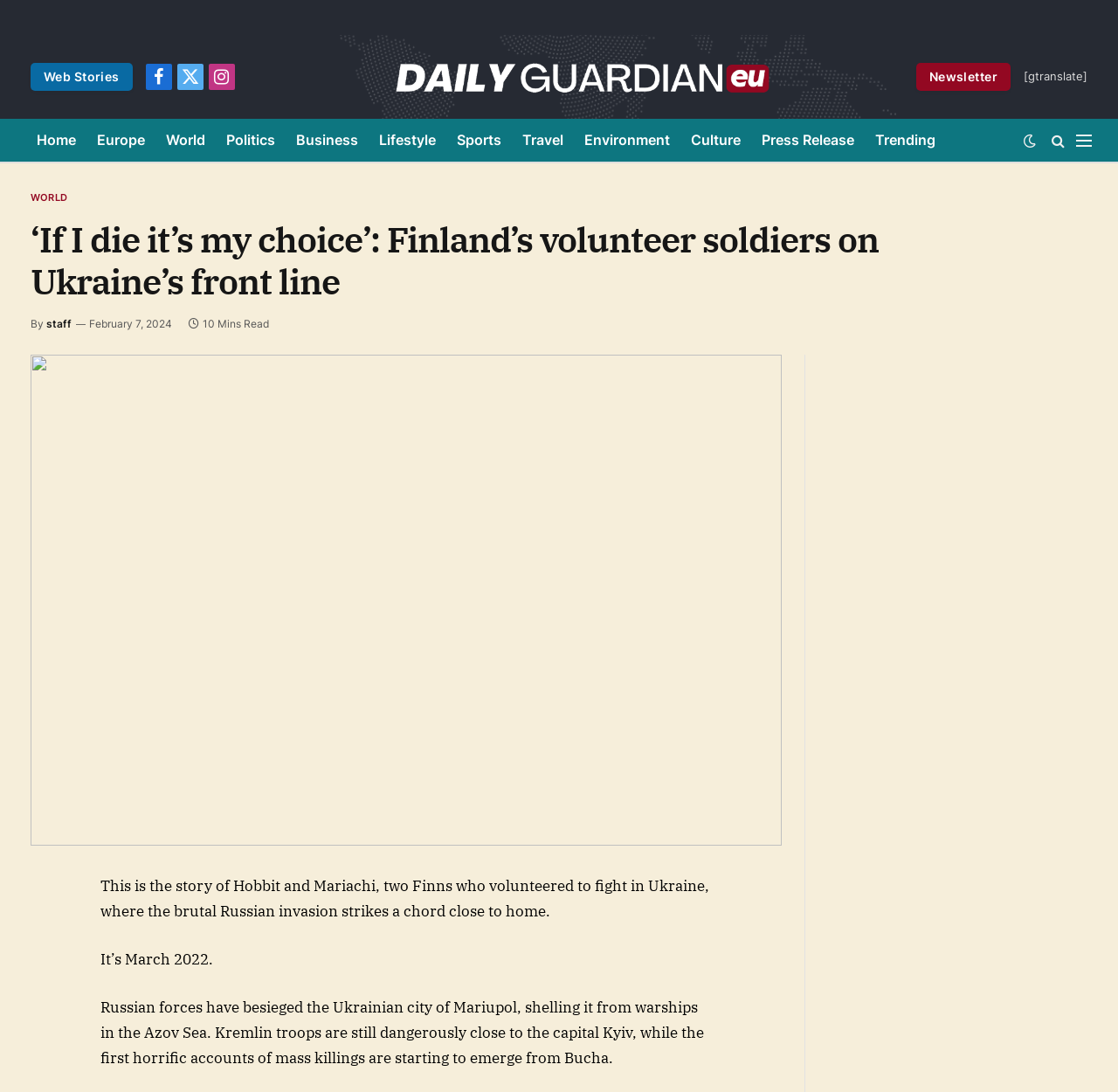Locate the bounding box coordinates of the clickable region to complete the following instruction: "View Ostomy Hydration."

None